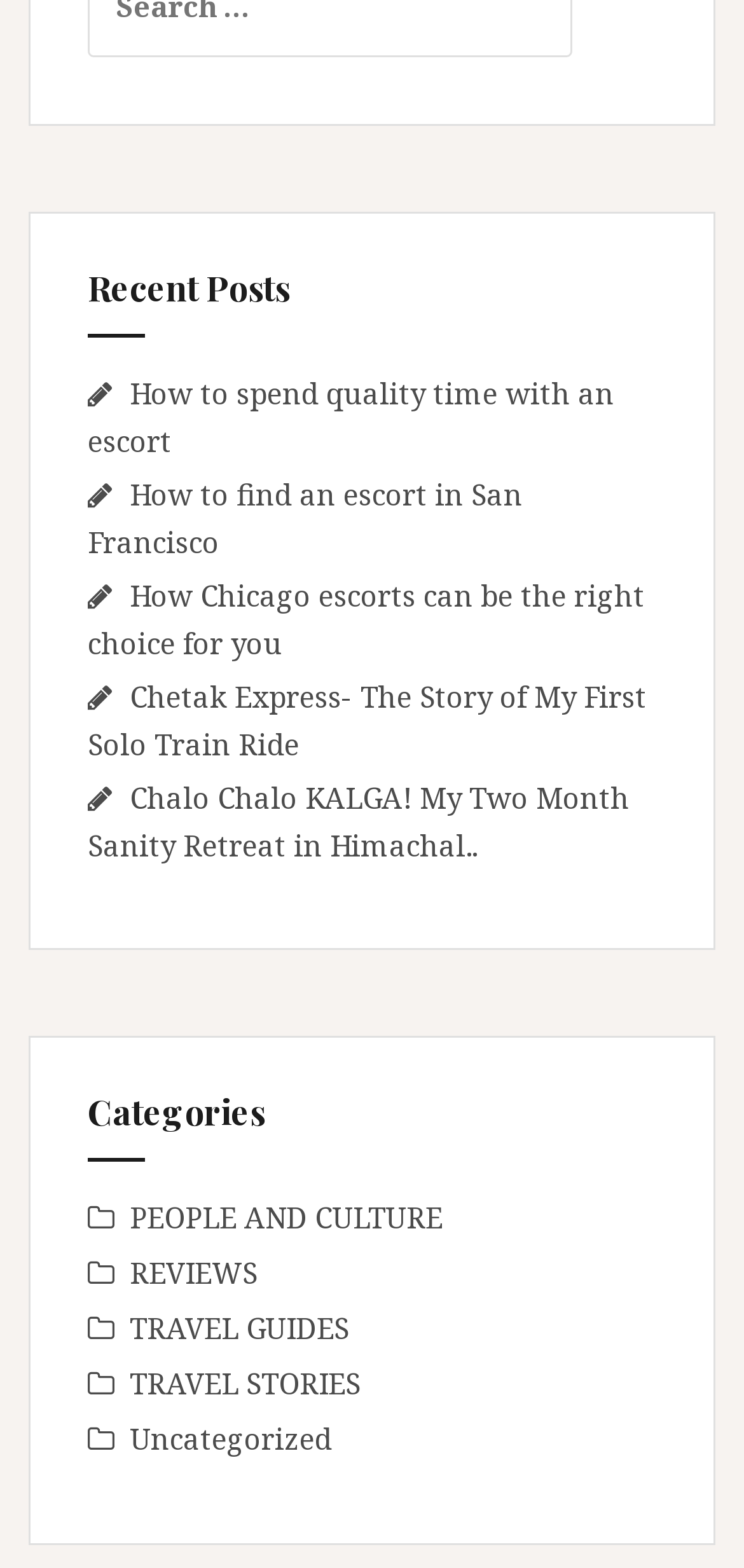Provide the bounding box coordinates of the HTML element described by the text: "TRAVEL GUIDES".

[0.174, 0.834, 0.469, 0.859]